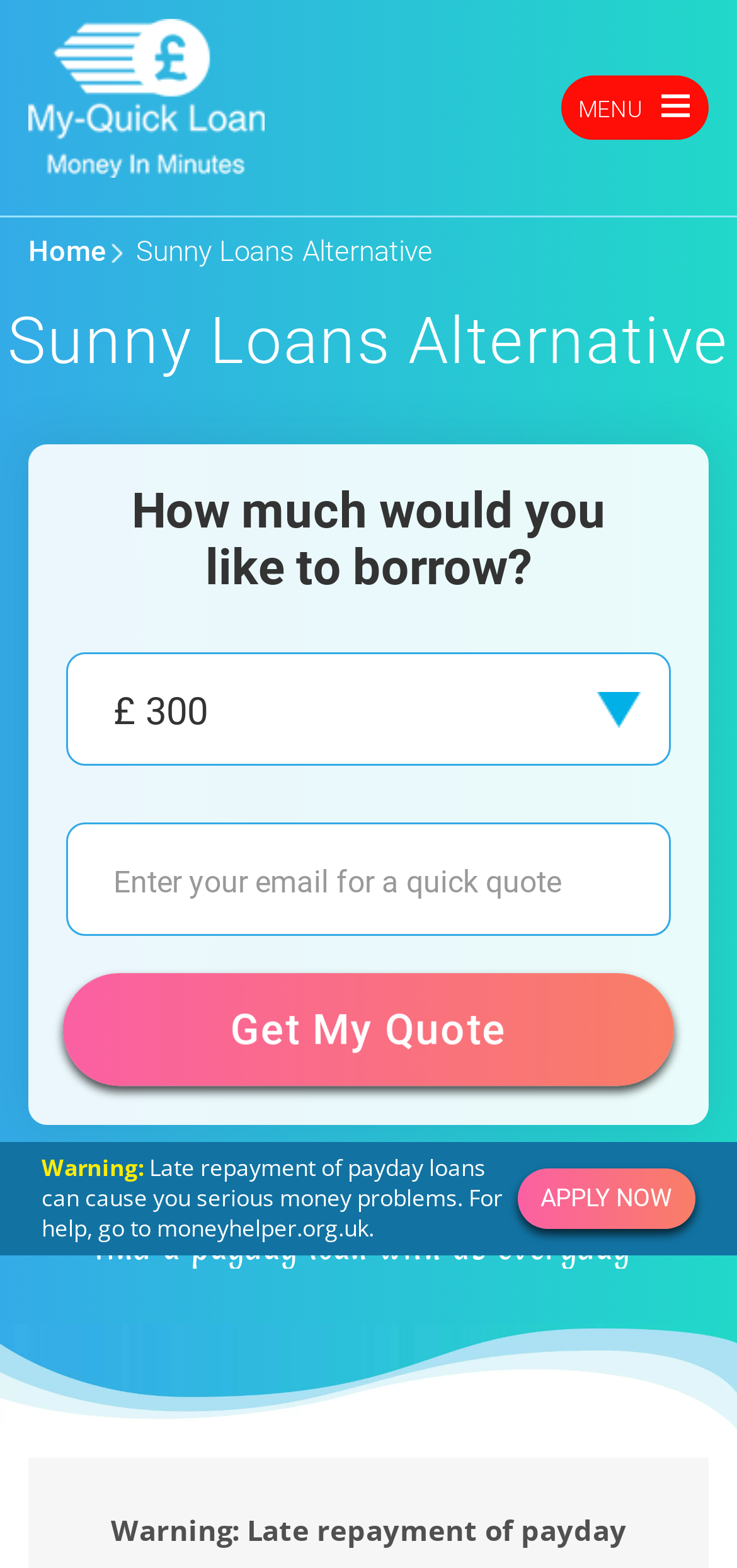What is the call-to-action button text?
Refer to the screenshot and respond with a concise word or phrase.

Get My Quote